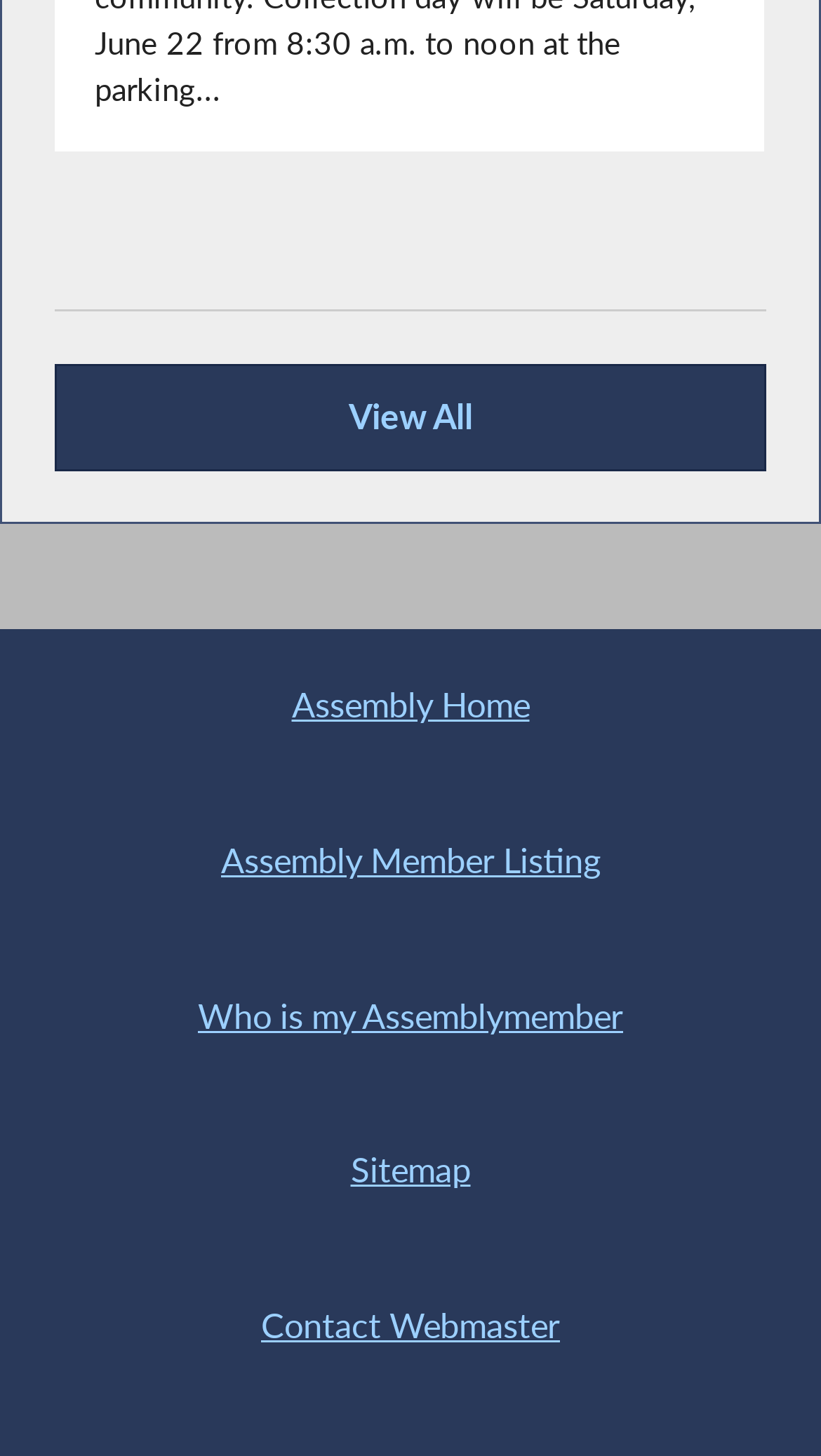Please look at the image and answer the question with a detailed explanation: Where is the sitemap link located?

The sitemap link is located in the footer menu at the bottom of the page with a bounding box coordinate of [0.031, 0.751, 0.969, 0.858].